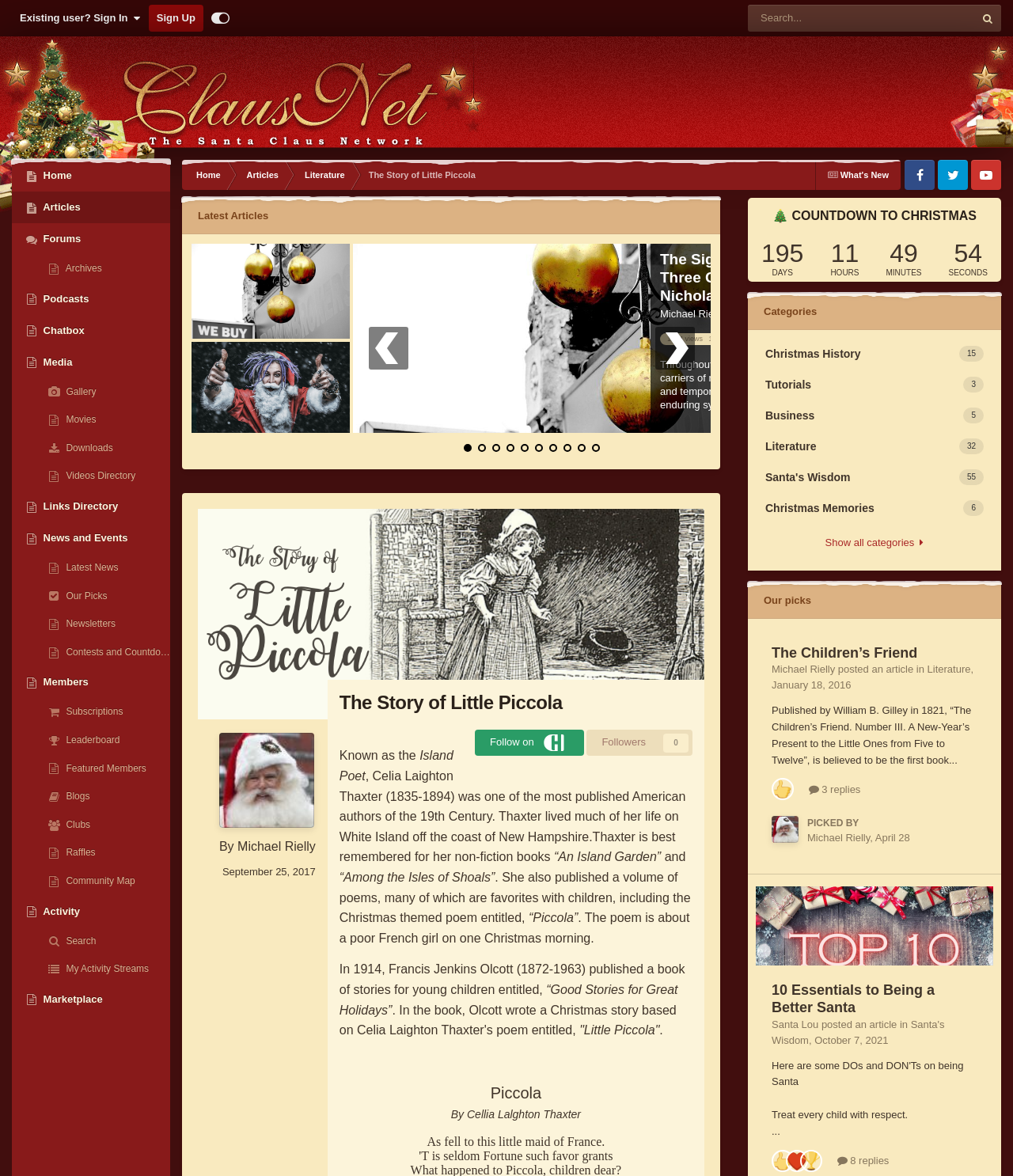Locate the bounding box coordinates of the element that needs to be clicked to carry out the instruction: "Go to the Literature section". The coordinates should be given as four float numbers ranging from 0 to 1, i.e., [left, top, right, bottom].

[0.287, 0.136, 0.352, 0.162]